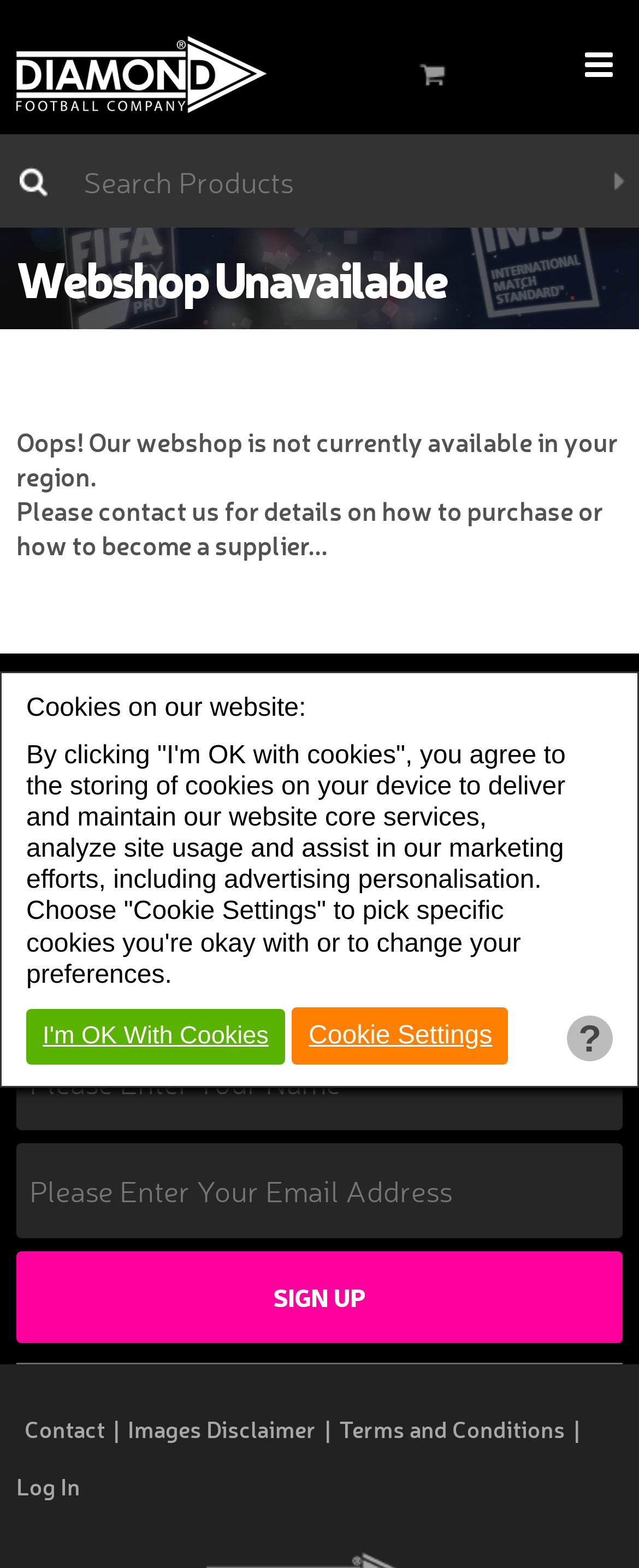Provide a one-word or short-phrase response to the question:
What is the position of the search box?

Top-right